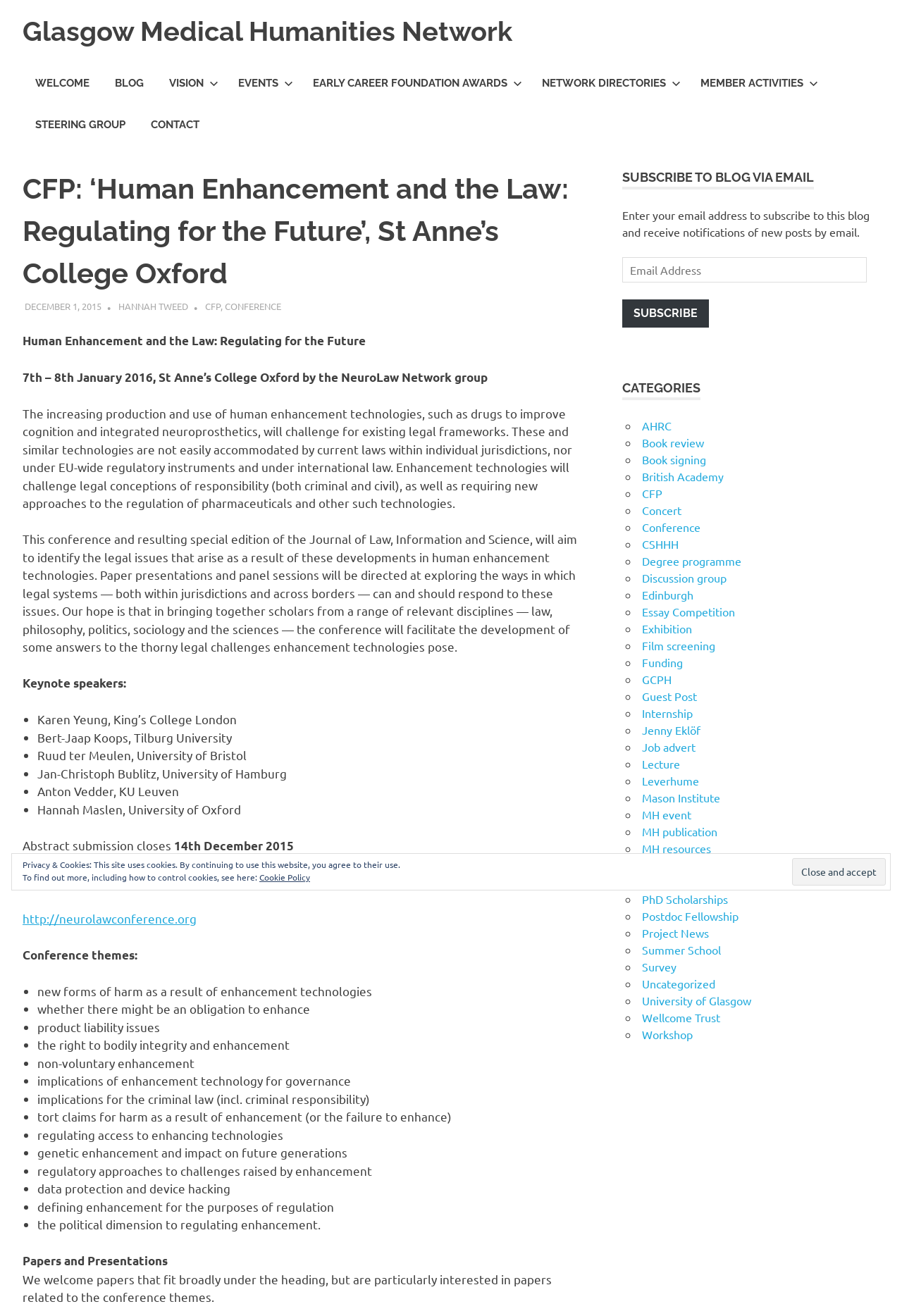Use a single word or phrase to answer the question:
What is the deadline for abstract submission?

14th December 2015